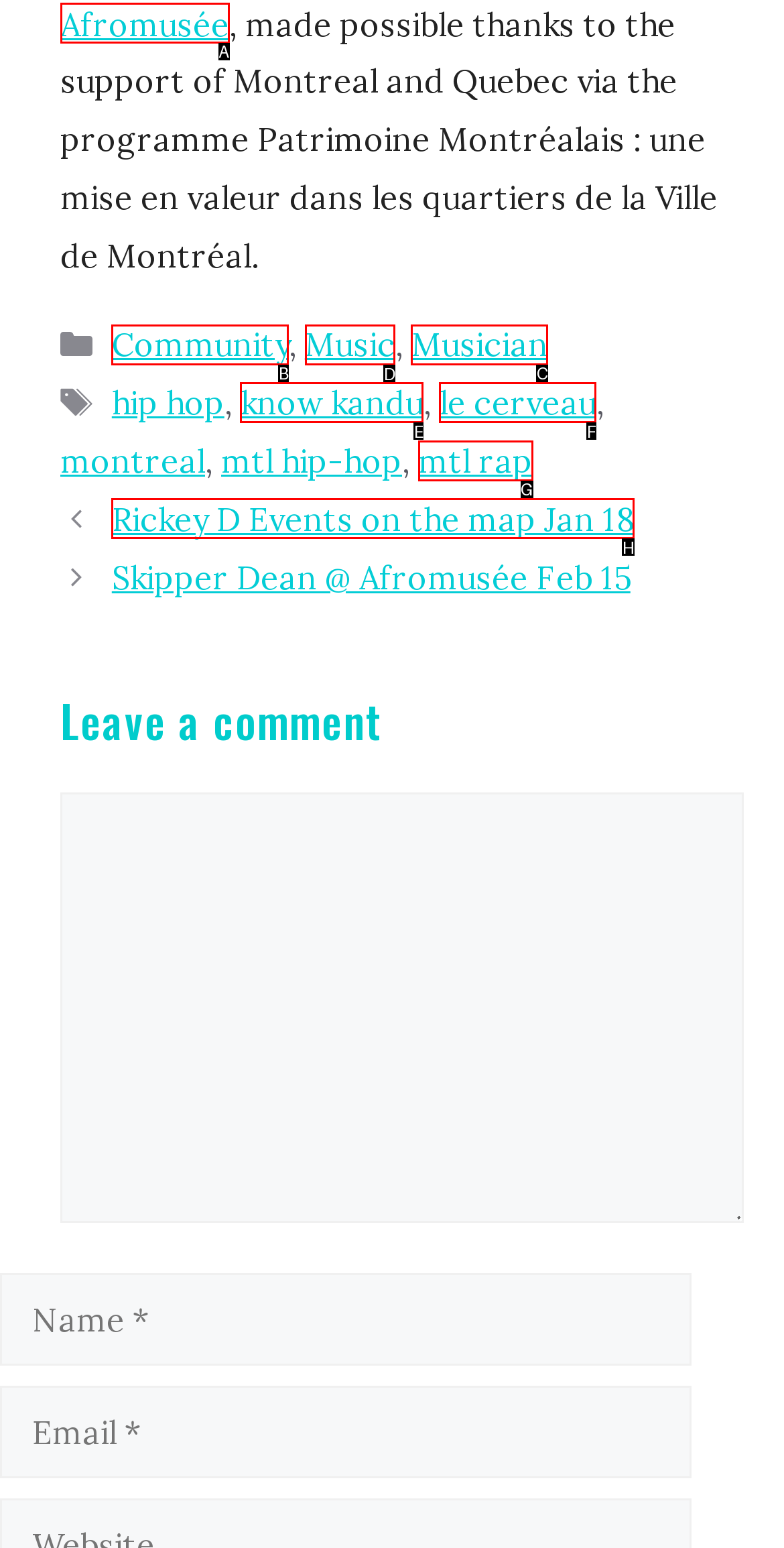To complete the task: Click on the 'Music' link, select the appropriate UI element to click. Respond with the letter of the correct option from the given choices.

D